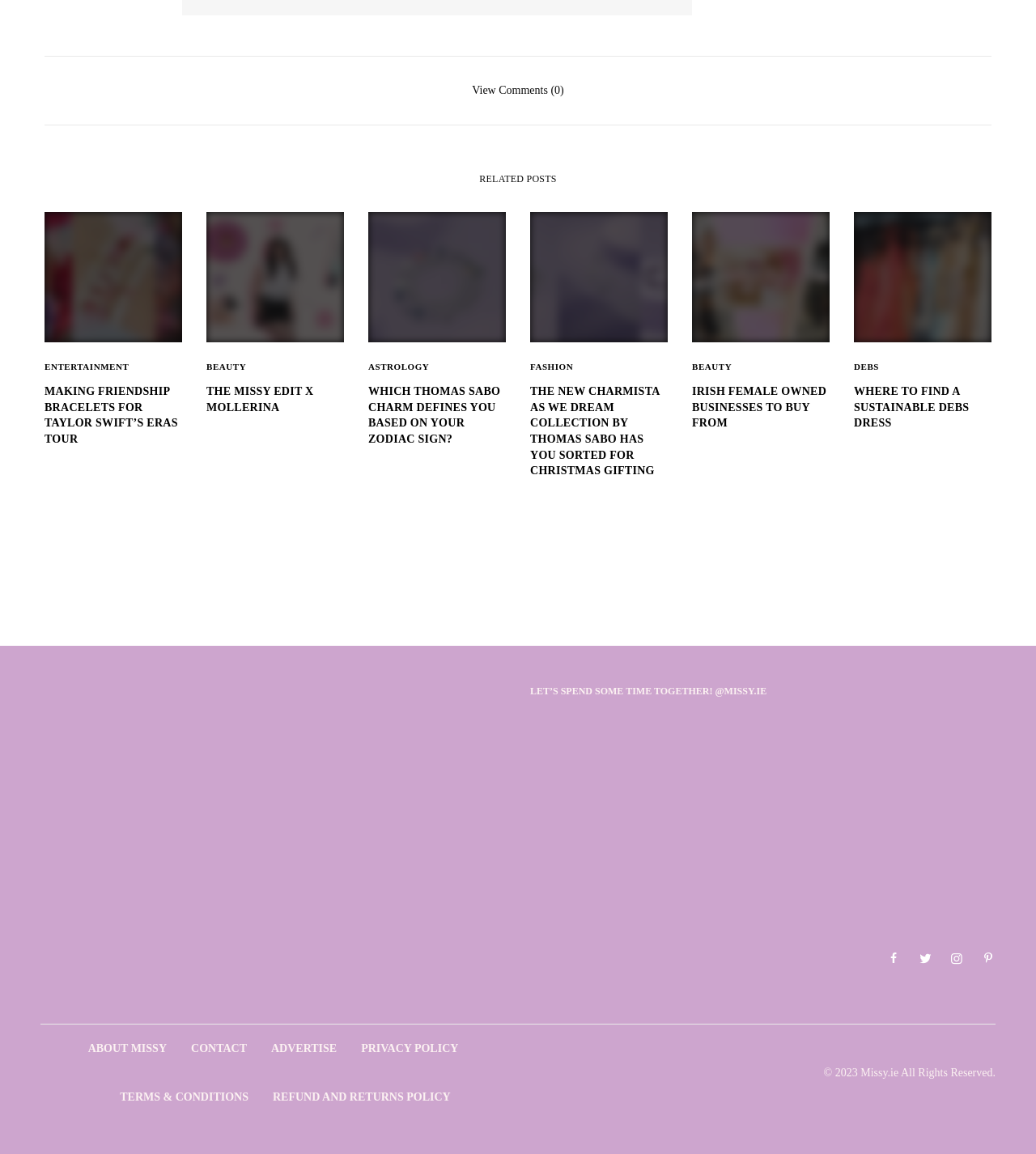How many related posts are displayed on the webpage?
Based on the visual content, answer with a single word or a brief phrase.

6